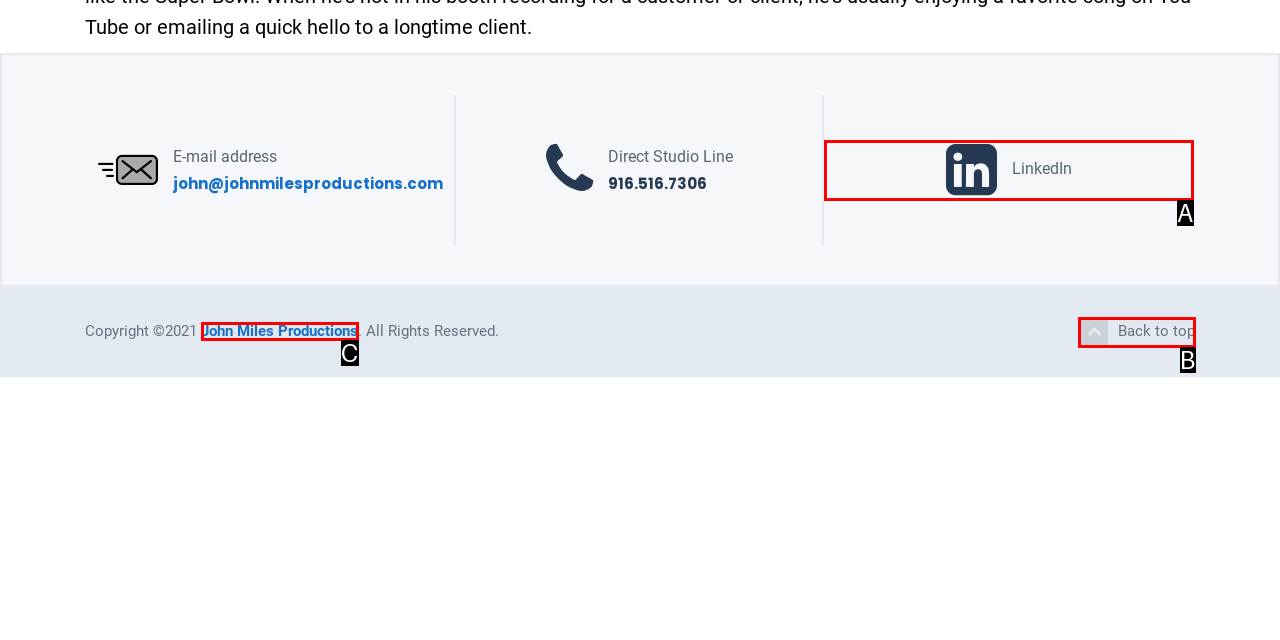Pick the option that best fits the description: Back to top. Reply with the letter of the matching option directly.

B